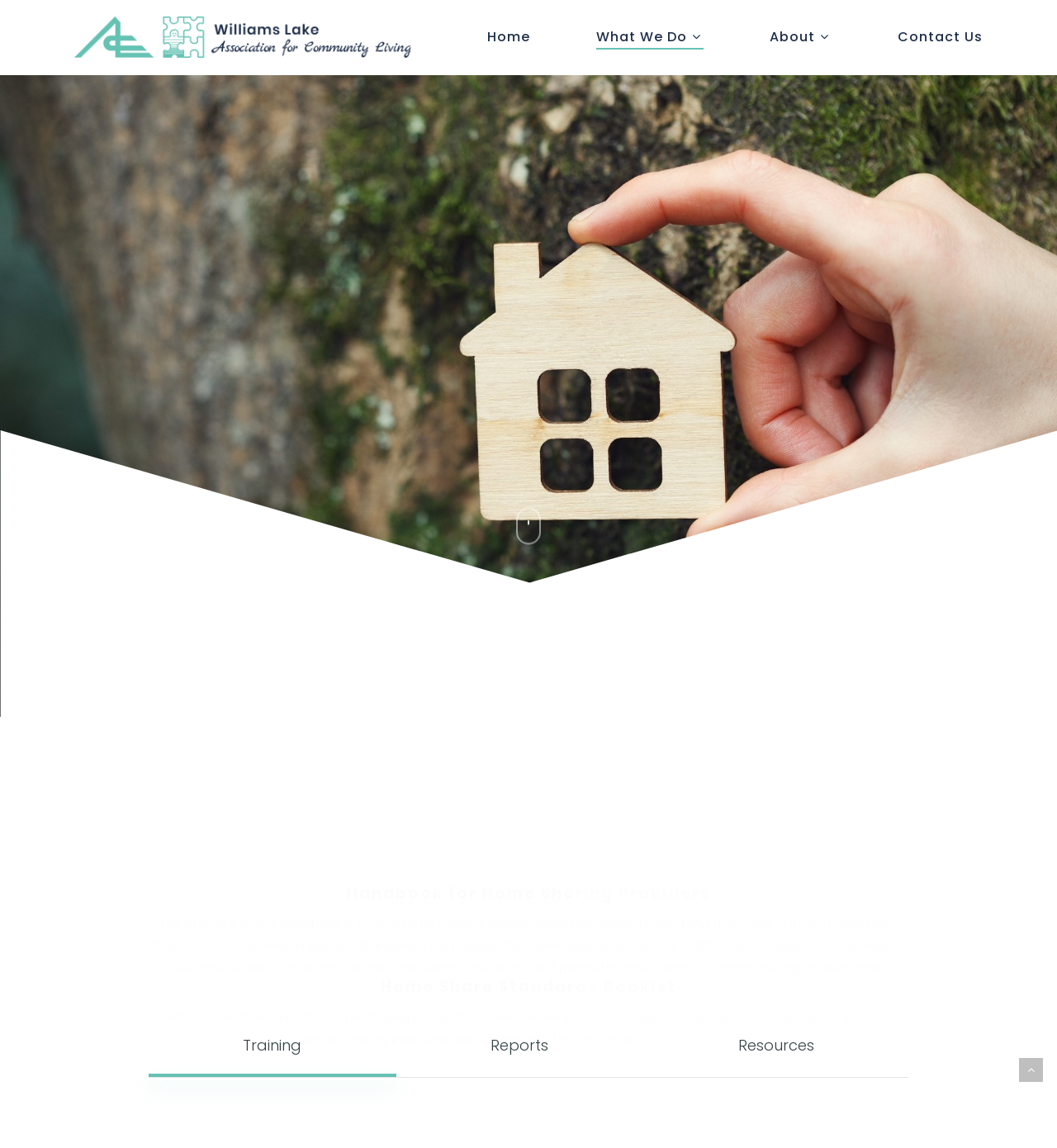Analyze the image and answer the question with as much detail as possible: 
How many main sections are there in the top navigation bar?

The top navigation bar has four main sections, which are 'Home', 'What We Do', 'About', and 'Contact Us'. These sections can be found by examining the links in the top navigation bar.